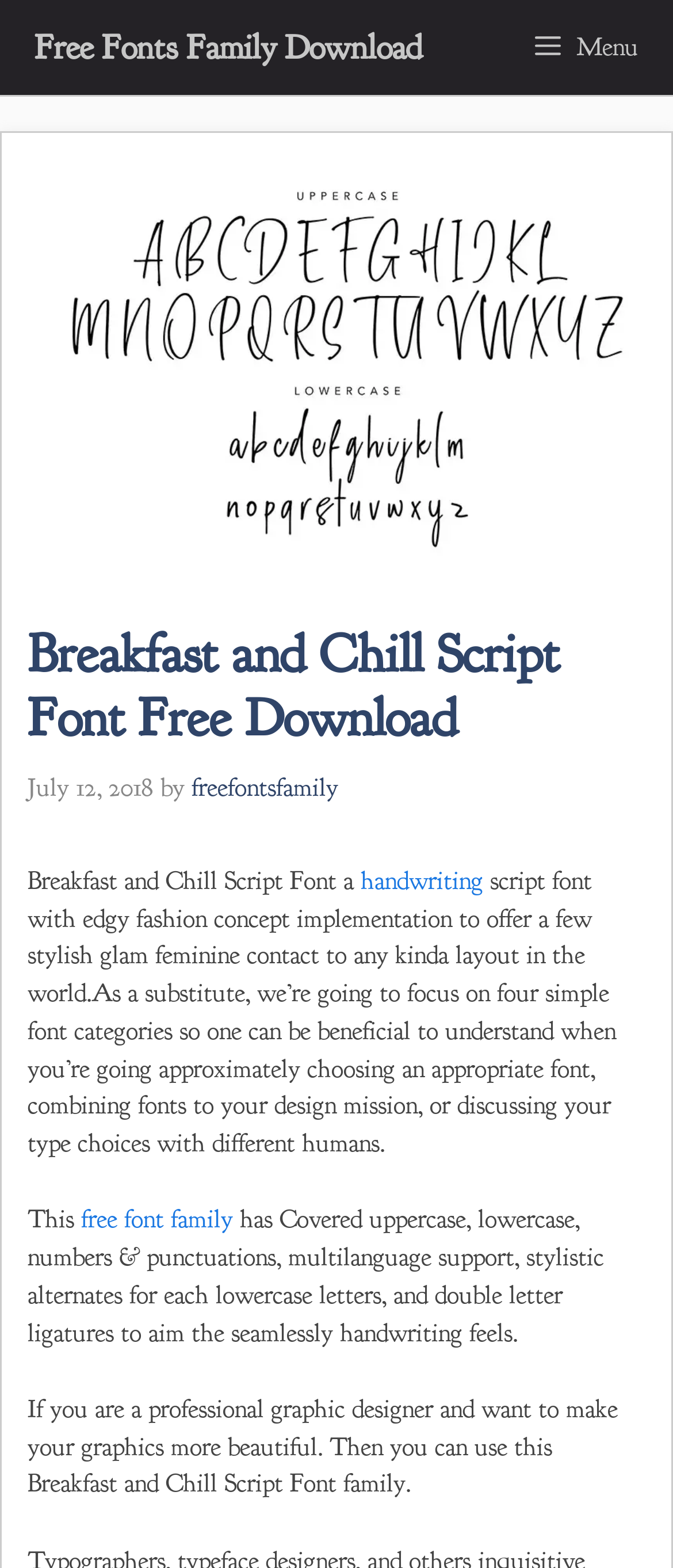Please give a succinct answer to the question in one word or phrase:
What is the date of publication of Breakfast and Chill Script Font?

July 12, 2018